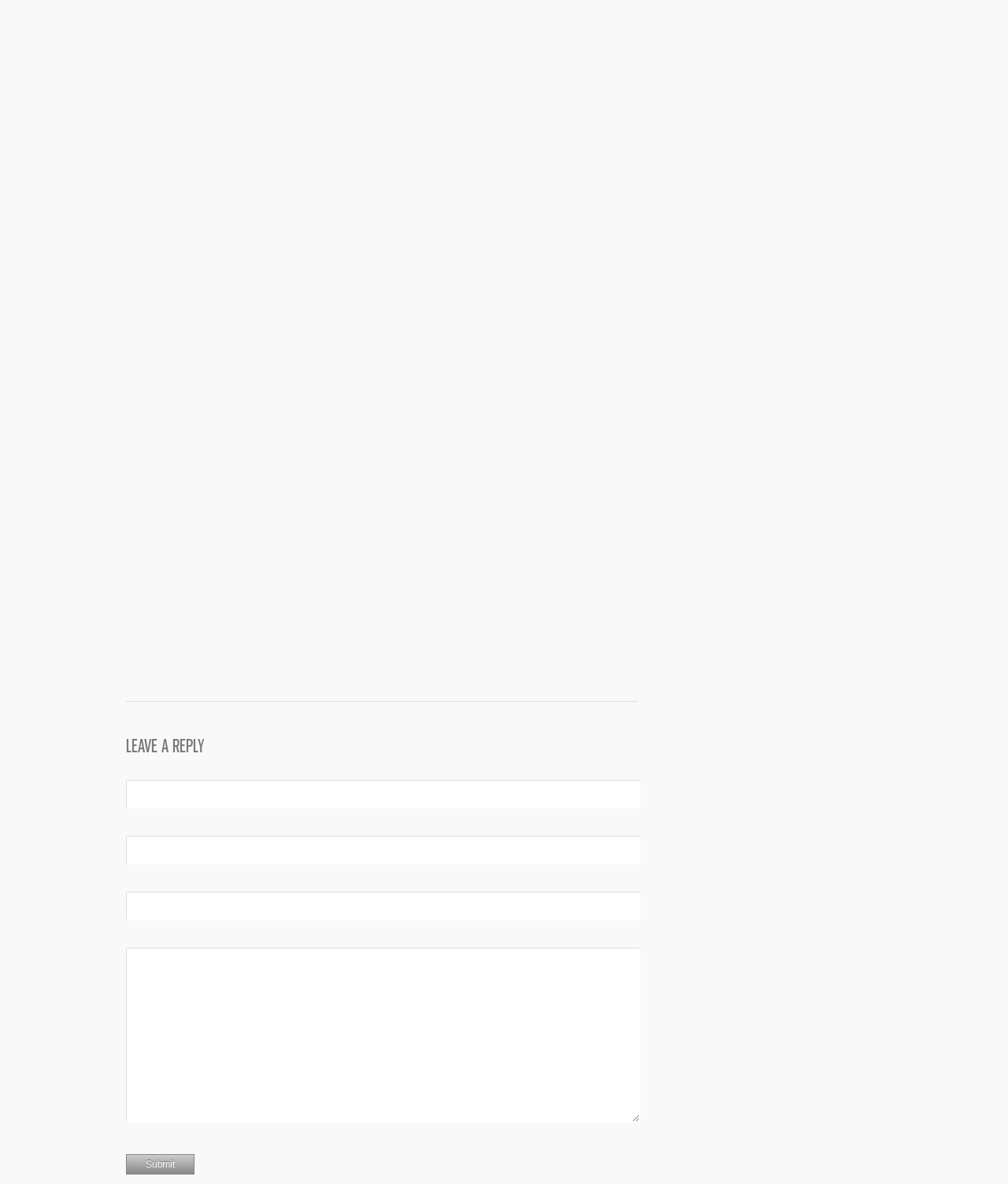Refer to the screenshot and answer the following question in detail:
What is the purpose of the textboxes?

The textboxes are located under the 'LEAVE A REPLY' heading, and they are labeled as 'Name*', 'Email*', 'Website', and 'Message*'. This suggests that the purpose of these textboxes is to allow users to leave a reply or comment on the webpage.